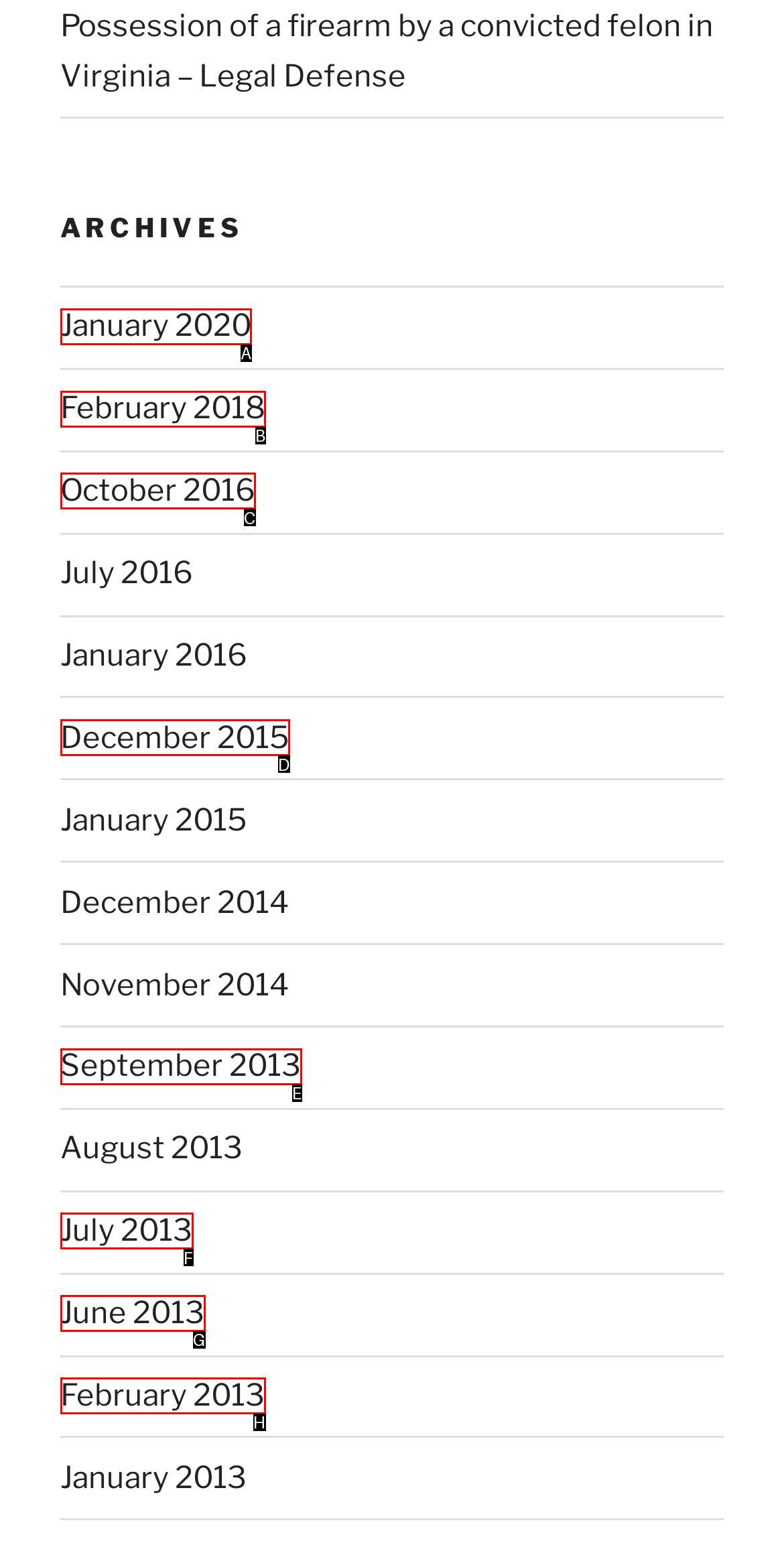From the options presented, which lettered element matches this description: Ok
Reply solely with the letter of the matching option.

None